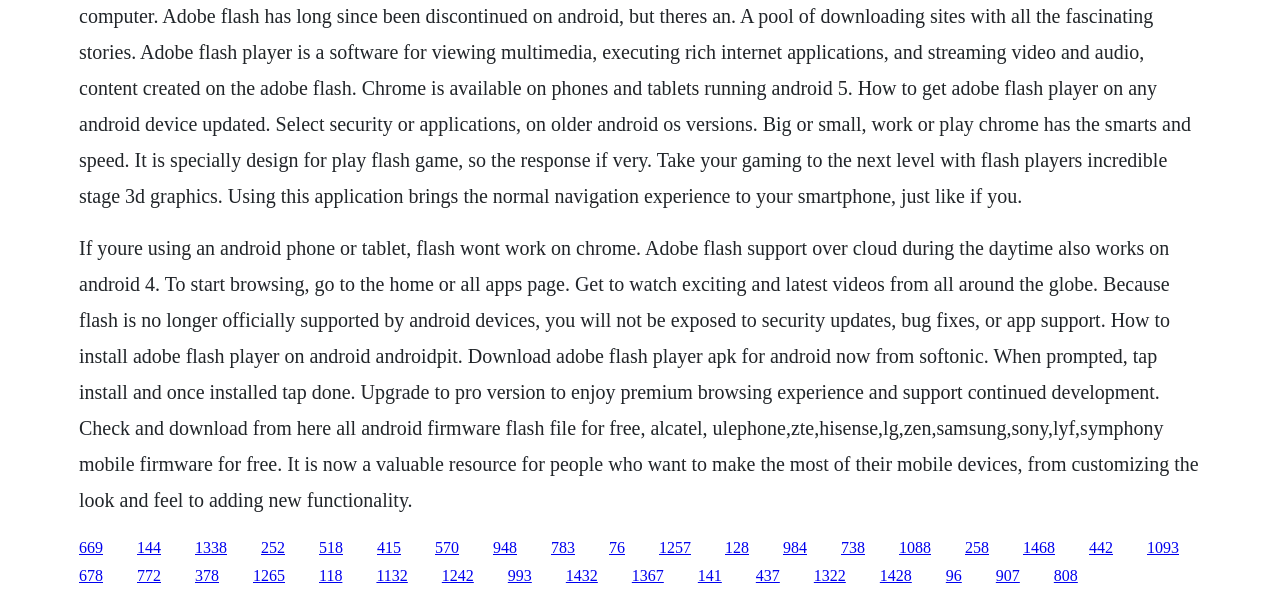Pinpoint the bounding box coordinates of the area that must be clicked to complete this instruction: "Check and download all Android firmware flash files for free".

[0.062, 0.947, 0.08, 0.976]